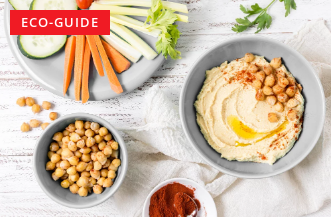What is the purpose of the 'ECO-GUIDE' banner?
Look at the image and respond with a one-word or short-phrase answer.

Environmentally conscious food preparation